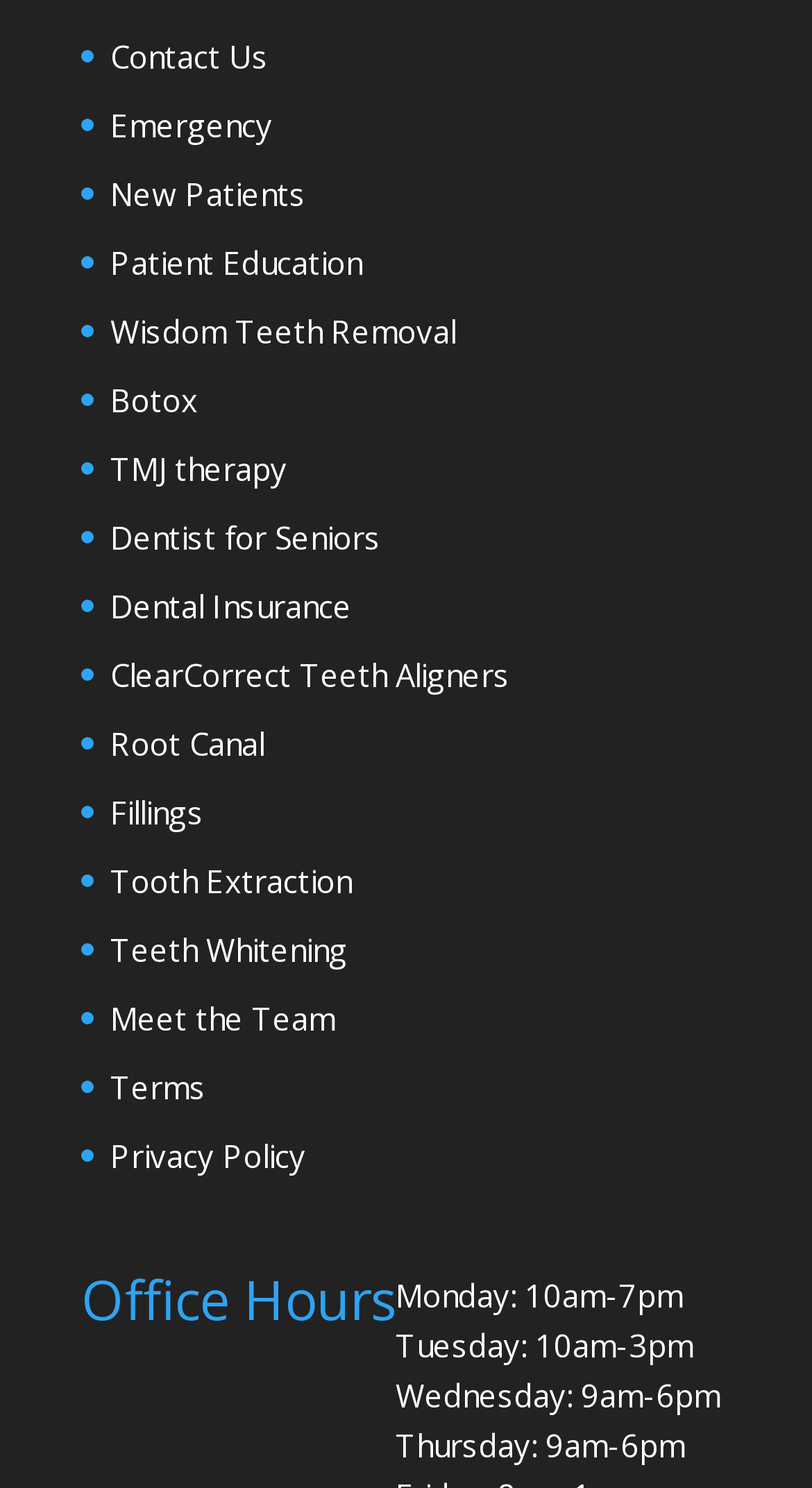What is the first link on the webpage?
From the details in the image, answer the question comprehensively.

The first link on the webpage is 'Contact Us' because it has the smallest y-coordinate value (0.023) among all the links, indicating that it is located at the top of the webpage.